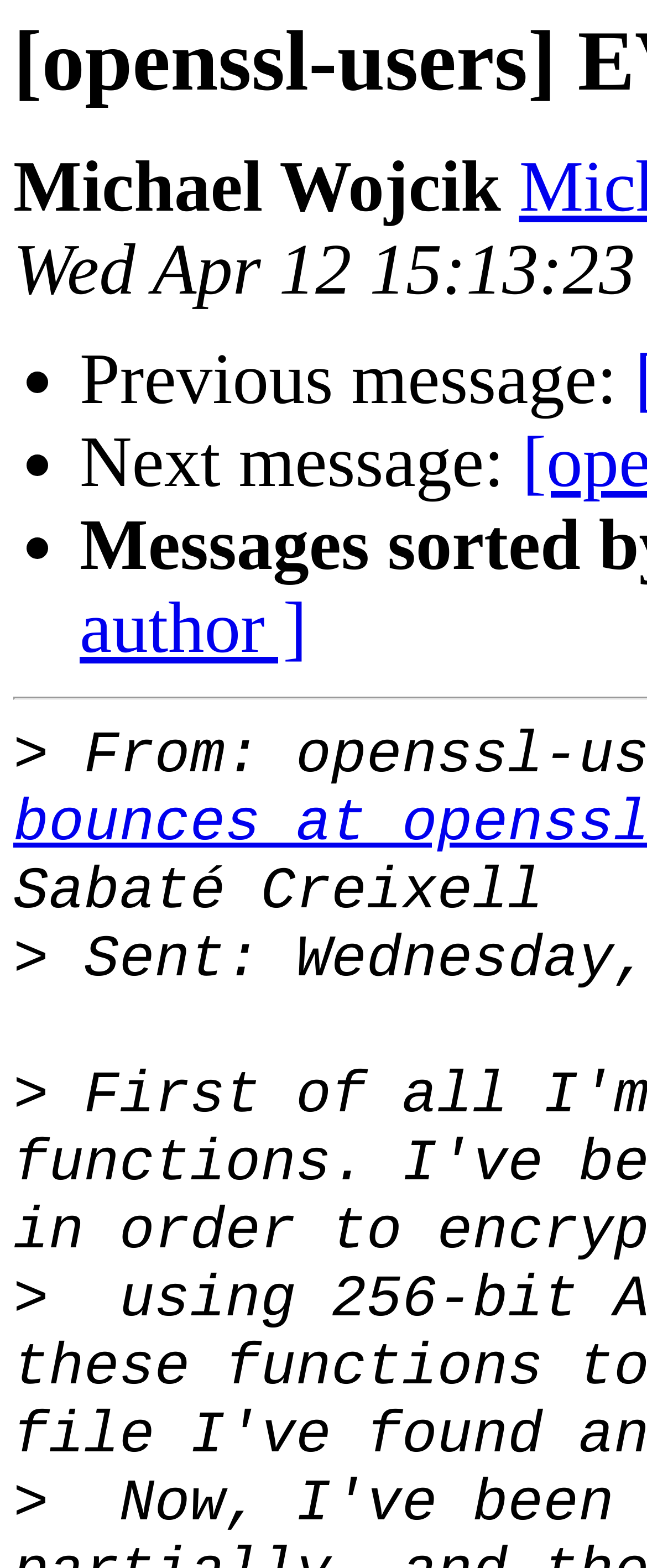What is the format of the navigation options?
Deliver a detailed and extensive answer to the question.

The navigation options are formatted as bullet points, which is indicated by the ListMarker elements ('•') preceding each option.